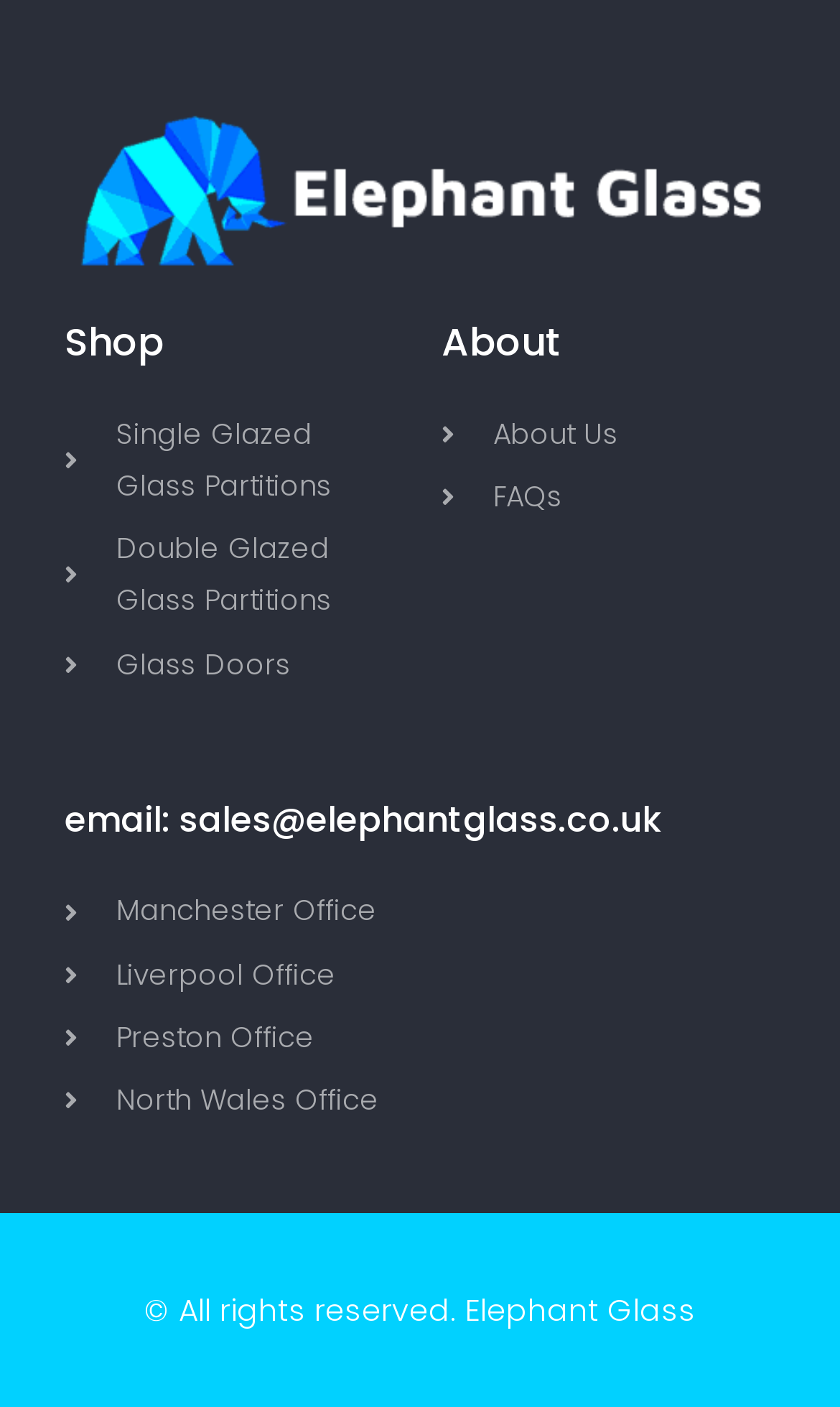Given the element description, predict the bounding box coordinates in the format (top-left x, top-left y, bottom-right x, bottom-right y), using floating point numbers between 0 and 1: FAQs

[0.526, 0.336, 0.923, 0.373]